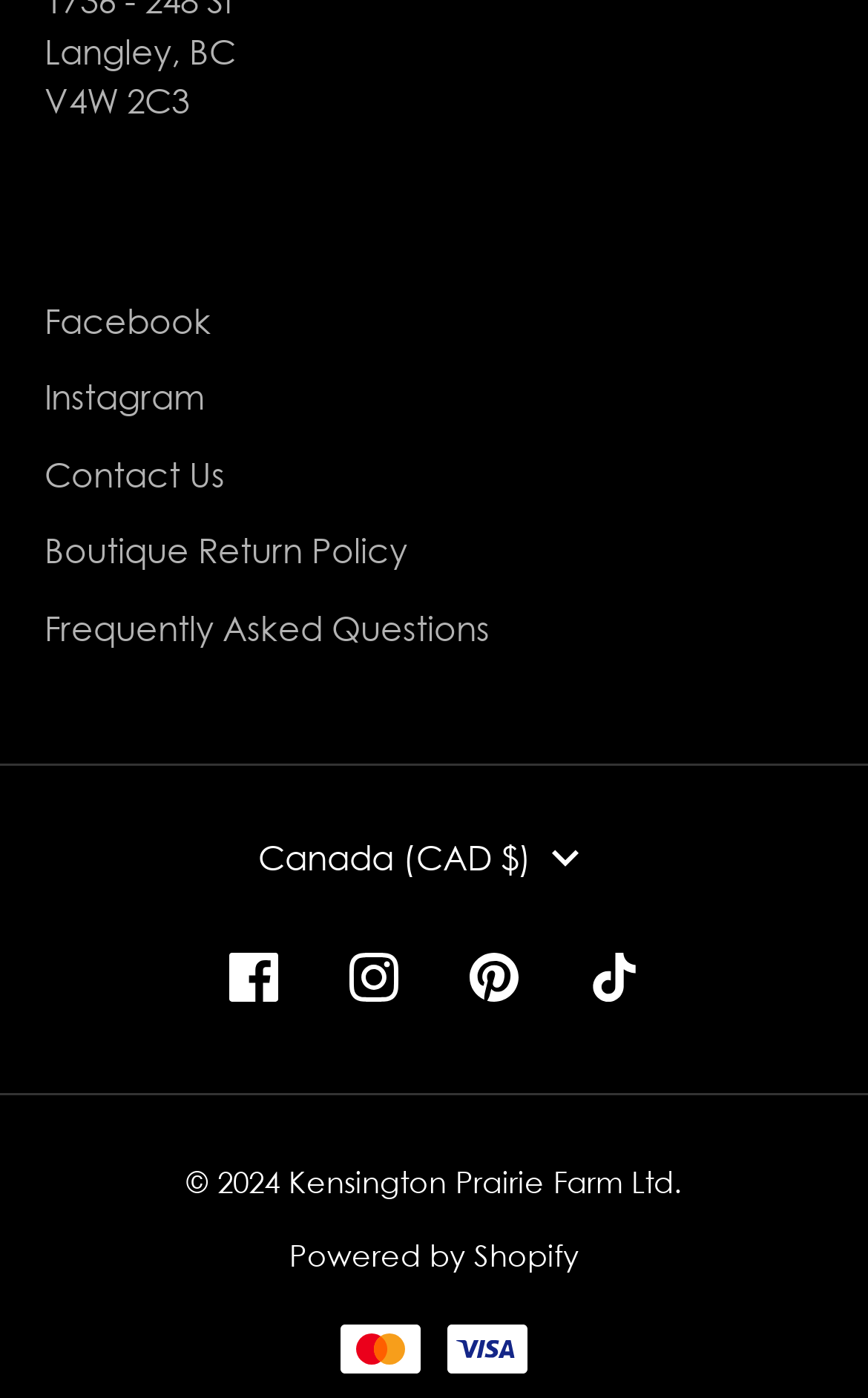What is the platform used to power the website?
Using the image, provide a concise answer in one word or a short phrase.

Shopify